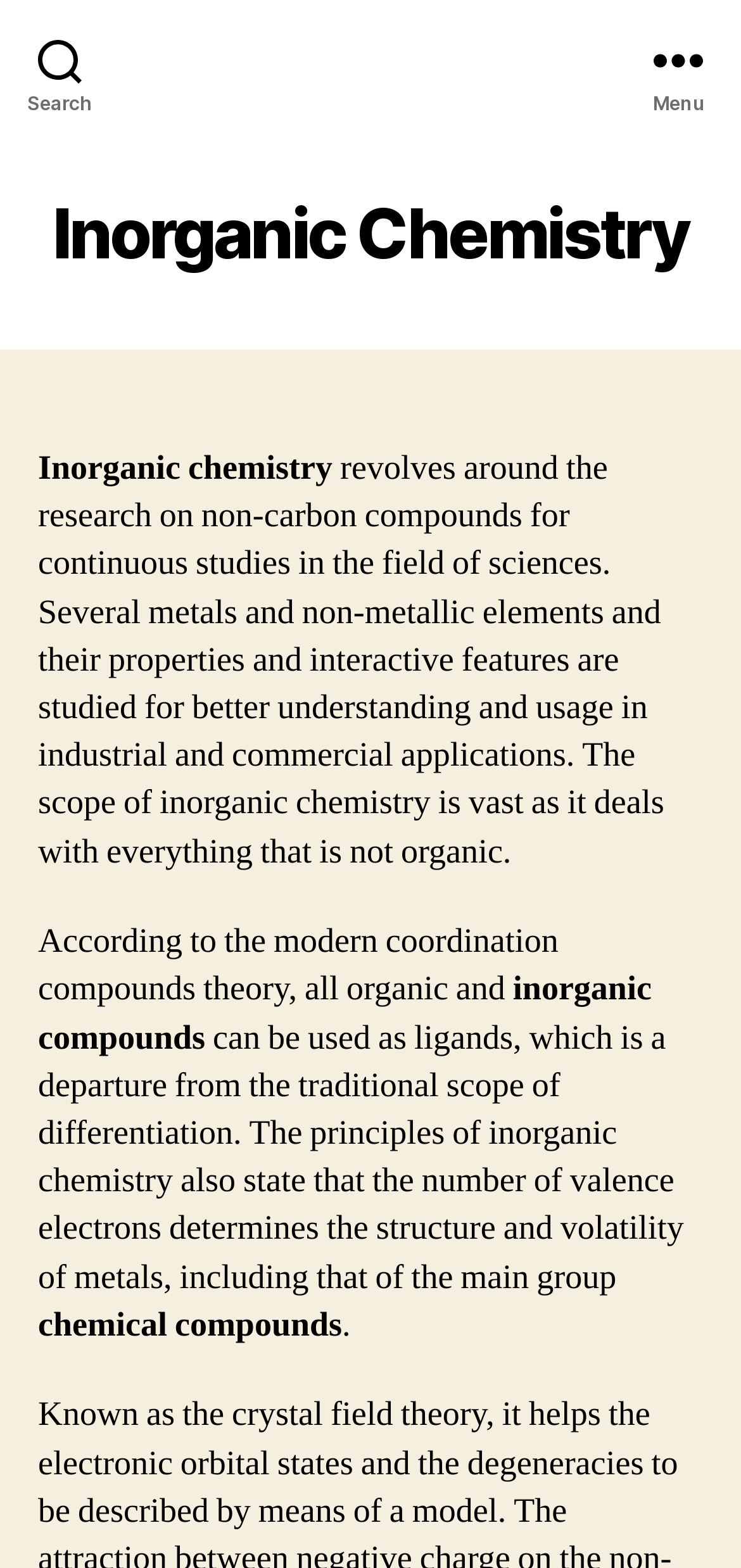Construct a comprehensive caption that outlines the webpage's structure and content.

The webpage is about inorganic chemistry, with a prominent header "Inorganic Chemistry" at the top center of the page. Below the header, there is a brief introduction to inorganic chemistry, which is a research field that focuses on non-carbon compounds and non-metallic elements. This introduction is divided into three paragraphs of text.

To the top left of the page, there is a "Search" button, and to the top right, there is a "Menu" button. The "Menu" button is followed by a header section that contains the main content of the page.

The first paragraph of the introduction explains that inorganic chemistry deals with the study of metals and non-metallic elements, their properties, and interactive features, which are crucial for industrial and commercial applications. The second paragraph mentions the modern coordination compounds theory, which suggests that both organic and inorganic compounds can be used as ligands. The third paragraph elaborates on the principles of inorganic chemistry, stating that the number of valence electrons determines the structure and volatility of metals.

There are no images on the page, and the content is primarily composed of text. The layout is simple, with a clear hierarchy of elements, making it easy to navigate and read.